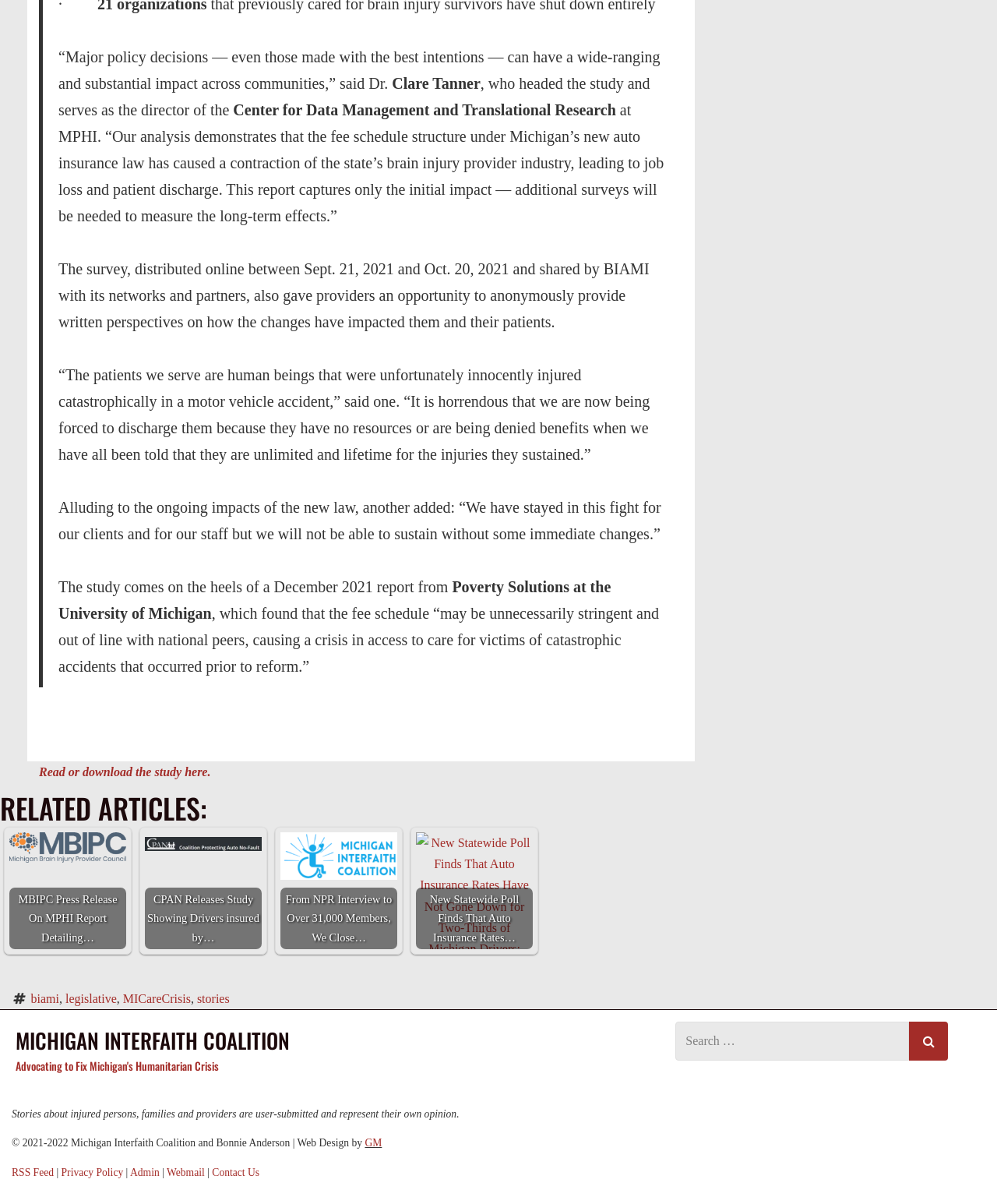Please locate the bounding box coordinates of the element that needs to be clicked to achieve the following instruction: "Read related article about MBIPC Press Release On MPHI Report Detailing…". The coordinates should be four float numbers between 0 and 1, i.e., [left, top, right, bottom].

[0.009, 0.691, 0.127, 0.788]